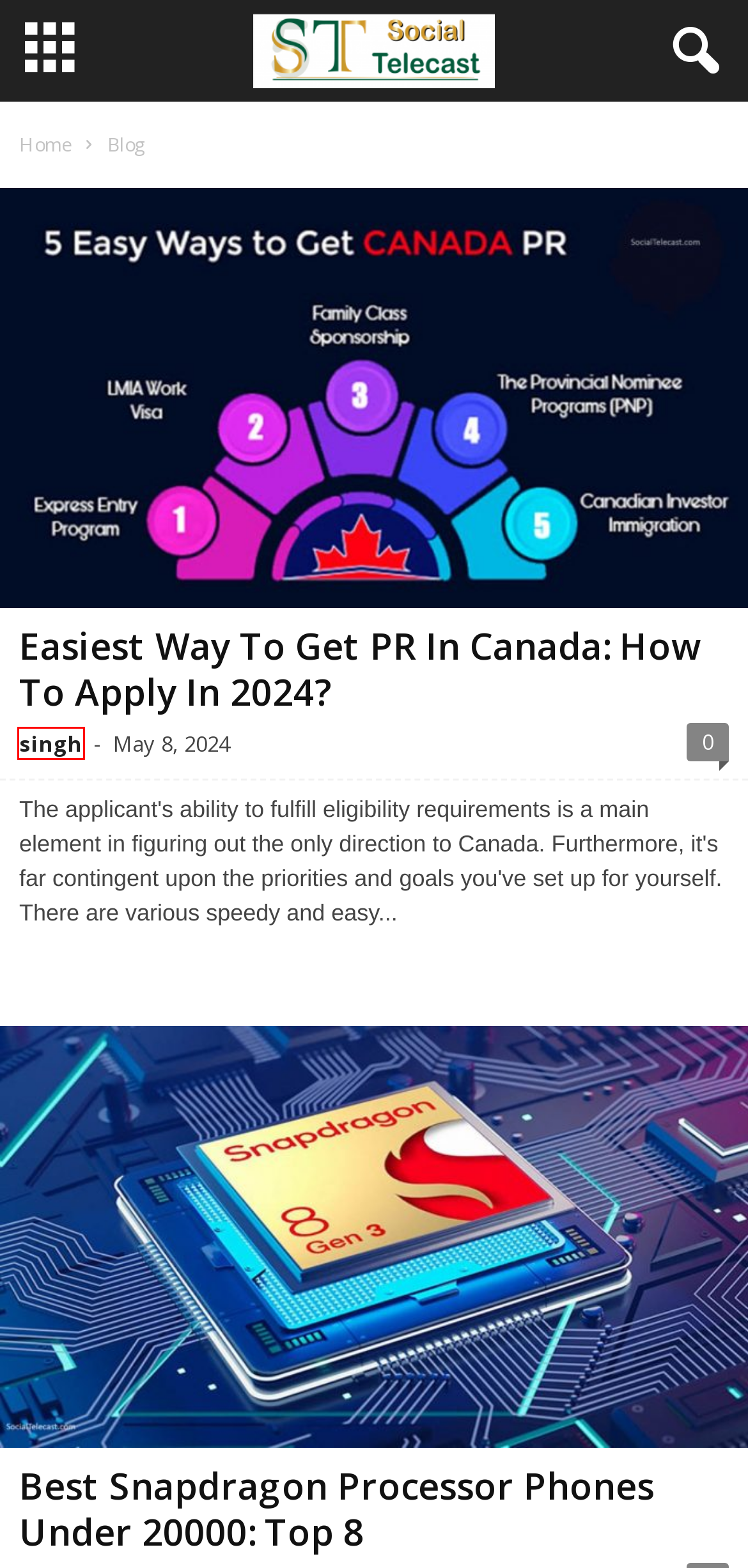Analyze the screenshot of a webpage that features a red rectangle bounding box. Pick the webpage description that best matches the new webpage you would see after clicking on the element within the red bounding box. Here are the candidates:
A. Exploring Some Examples of Sales Effectiveness - Social Telecast
B. singh - Social Telecast
C. Best Snapdragon Processor Phones Under 20000: Top 8 - Social Telecast
D. Easiest Way To Get PR In Canada: How To Apply In 2024? - Social Telecast
E. Best Utility Tokens To Buy In 2024: How To Review? - Social Telecast
F. Who Is The Most Powerful Anime Character, Ranked - Social Telecast
G. Best Online Earning Sites: Trusted Daily Earning Websites - Social Telecast
H. News - Social Telecast

B